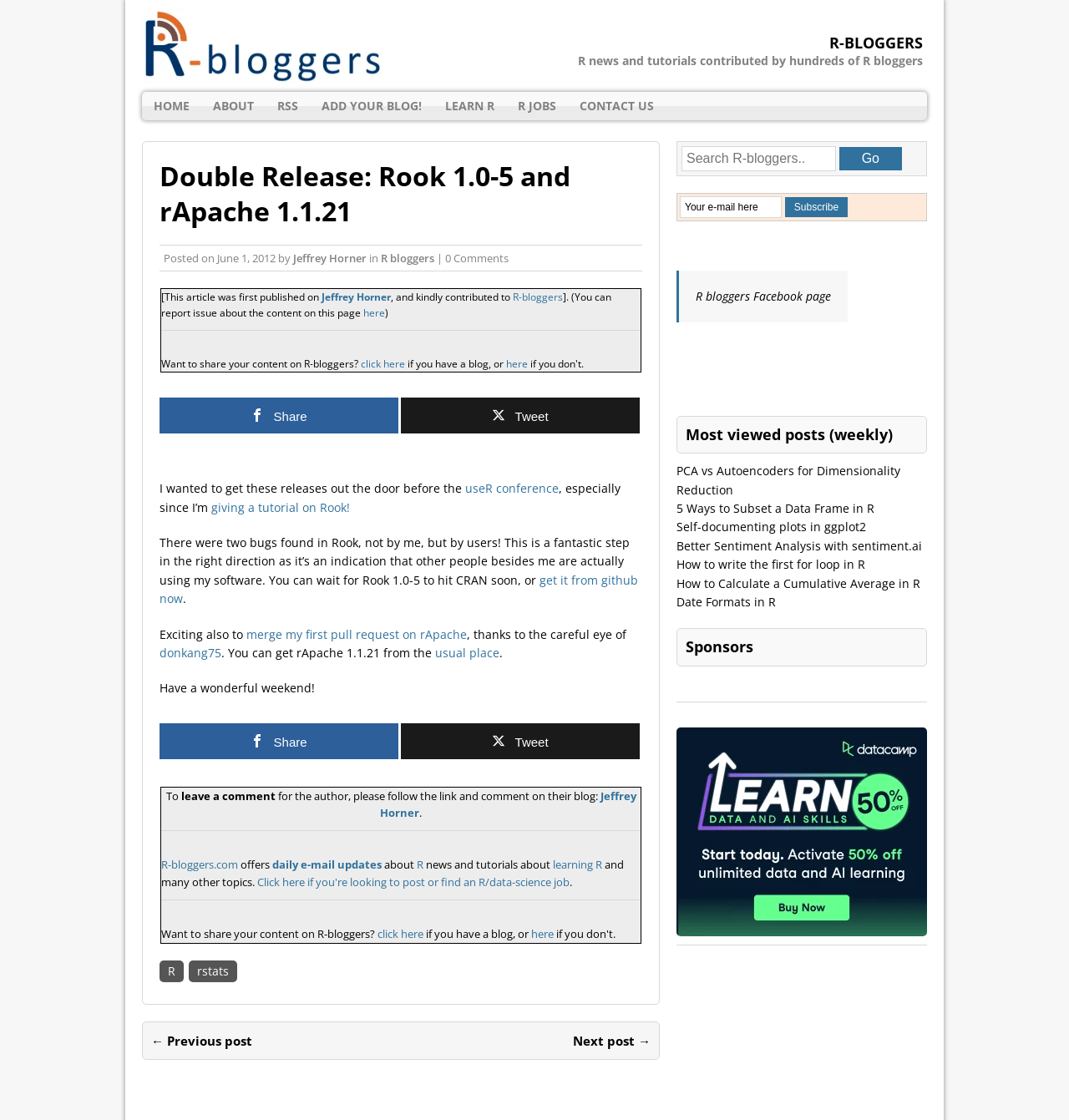What is the name of the blog?
Analyze the image and deliver a detailed answer to the question.

I determined the answer by looking at the top-left corner of the webpage, where I found the image and text 'R-bloggers', which suggests that it is the name of the blog.